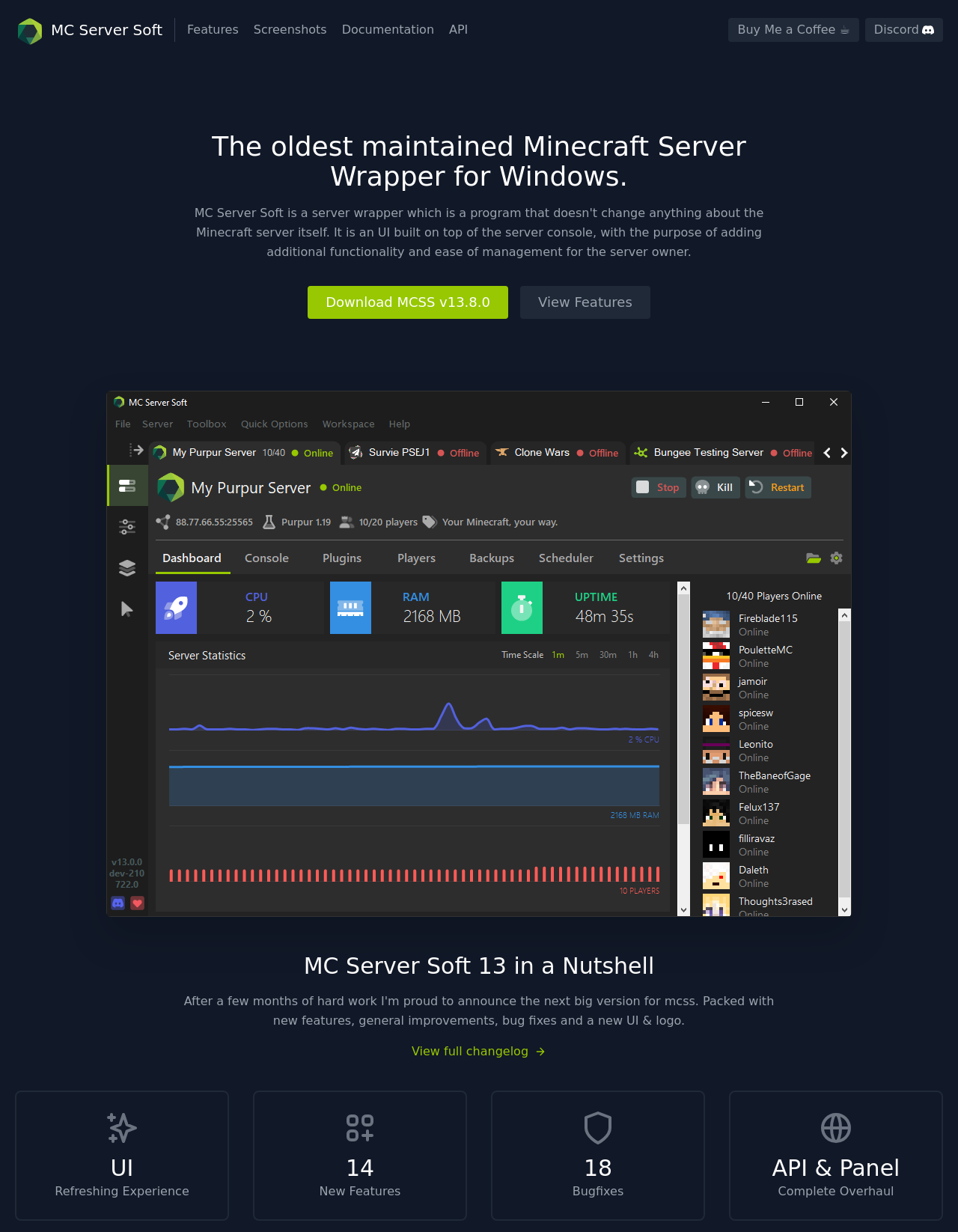Could you find the bounding box coordinates of the clickable area to complete this instruction: "Visit the homepage of MC Server Soft"?

[0.016, 0.012, 0.17, 0.036]